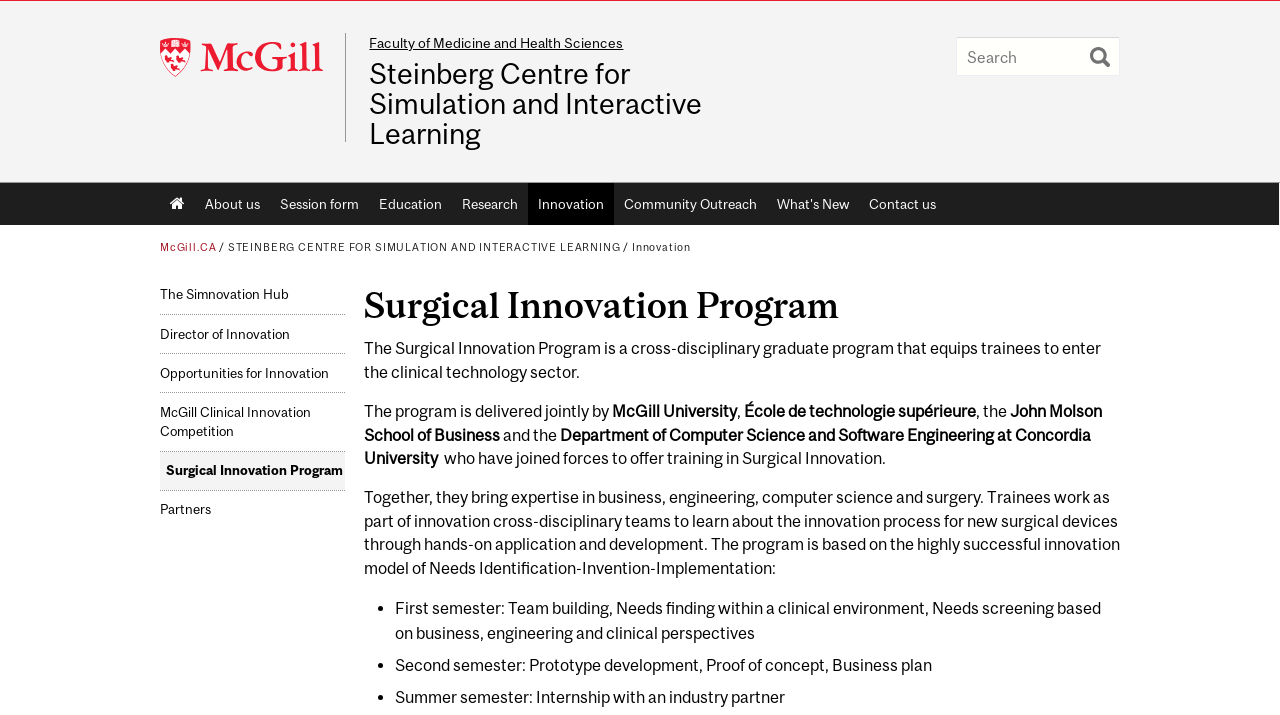Summarize the webpage comprehensively, mentioning all visible components.

The webpage is about the Surgical Innovation Program, a cross-disciplinary graduate program that equips trainees to enter the clinical technology sector. The program is delivered jointly by McGill University, École de technologie supérieure, and other institutions.

At the top of the page, there are several links, including "McGill University", "Faculty of Medicine and Health Sciences", and "Steinberg Centre for Simulation and Interactive Learning". A search bar is located on the top right corner, accompanied by a "Search" button.

Below the top section, there is a main navigation menu with links to "Home", "About us", "Session form", "Education", "Research", "Innovation", "Community Outreach", "What's New", and "Contact us".

On the left side of the page, there are links to "McGill.CA", "STEINBERG CENTRE FOR SIMULATION AND INTERACTIVE LEARNING", and several innovation-related links, including "The Simnovation Hub", "Director of Innovation", and "Surgical Innovation Program".

The main content of the page is divided into two sections. The first section has a heading "Surgical Innovation Program" and provides a brief description of the program, including its goals and delivery institutions. The second section outlines the program's curriculum, which includes three semesters of study and an internship with an industry partner. The curriculum is presented in a bulleted list, with each semester's activities described in detail.

There are no images on the page, but there are several links and buttons that allow users to navigate and interact with the content.